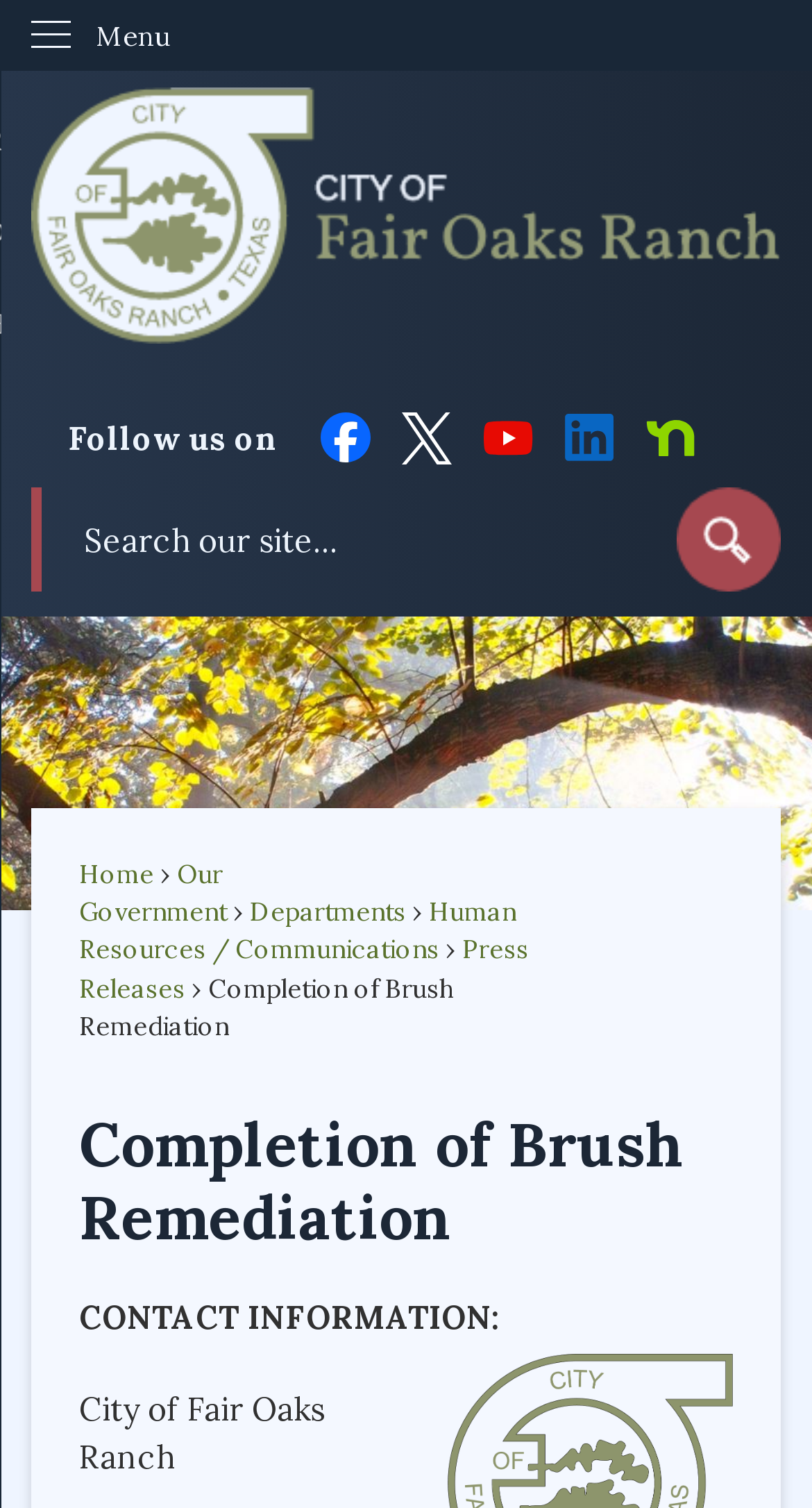Based on the image, please respond to the question with as much detail as possible:
What is the contact information for?

I found the answer by looking at the 'CONTACT INFORMATION:' section, which is followed by the text 'City of Fair Oaks Ranch'. This suggests that the contact information is for the City of Fair Oaks Ranch.